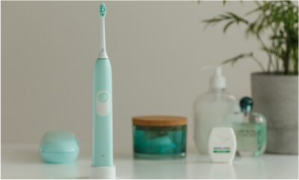How many skincare products are visible?
Using the screenshot, give a one-word or short phrase answer.

At least 3